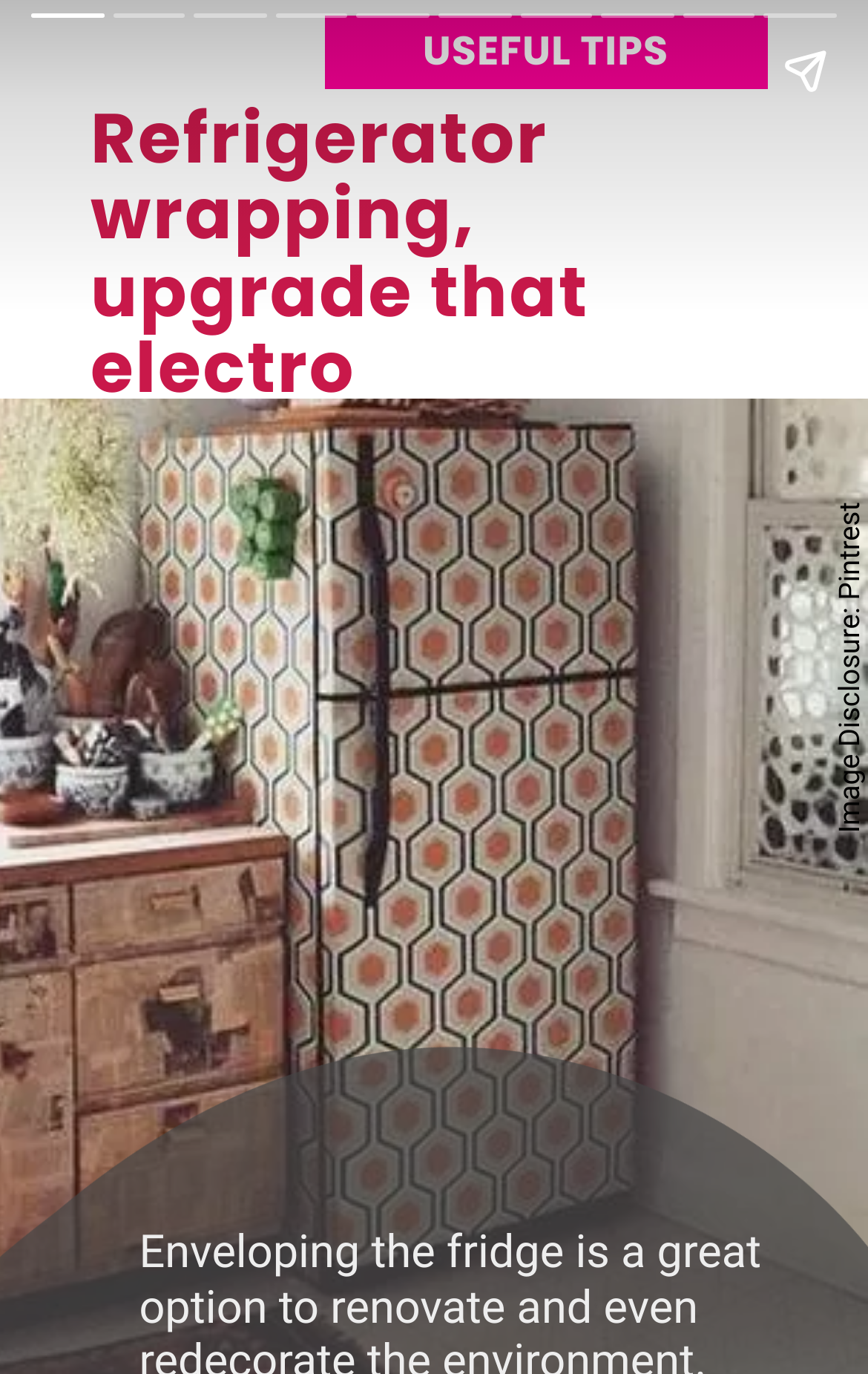Can you find the bounding box coordinates for the UI element given this description: "aria-label="Share story""? Provide the coordinates as four float numbers between 0 and 1: [left, top, right, bottom].

[0.867, 0.013, 0.99, 0.091]